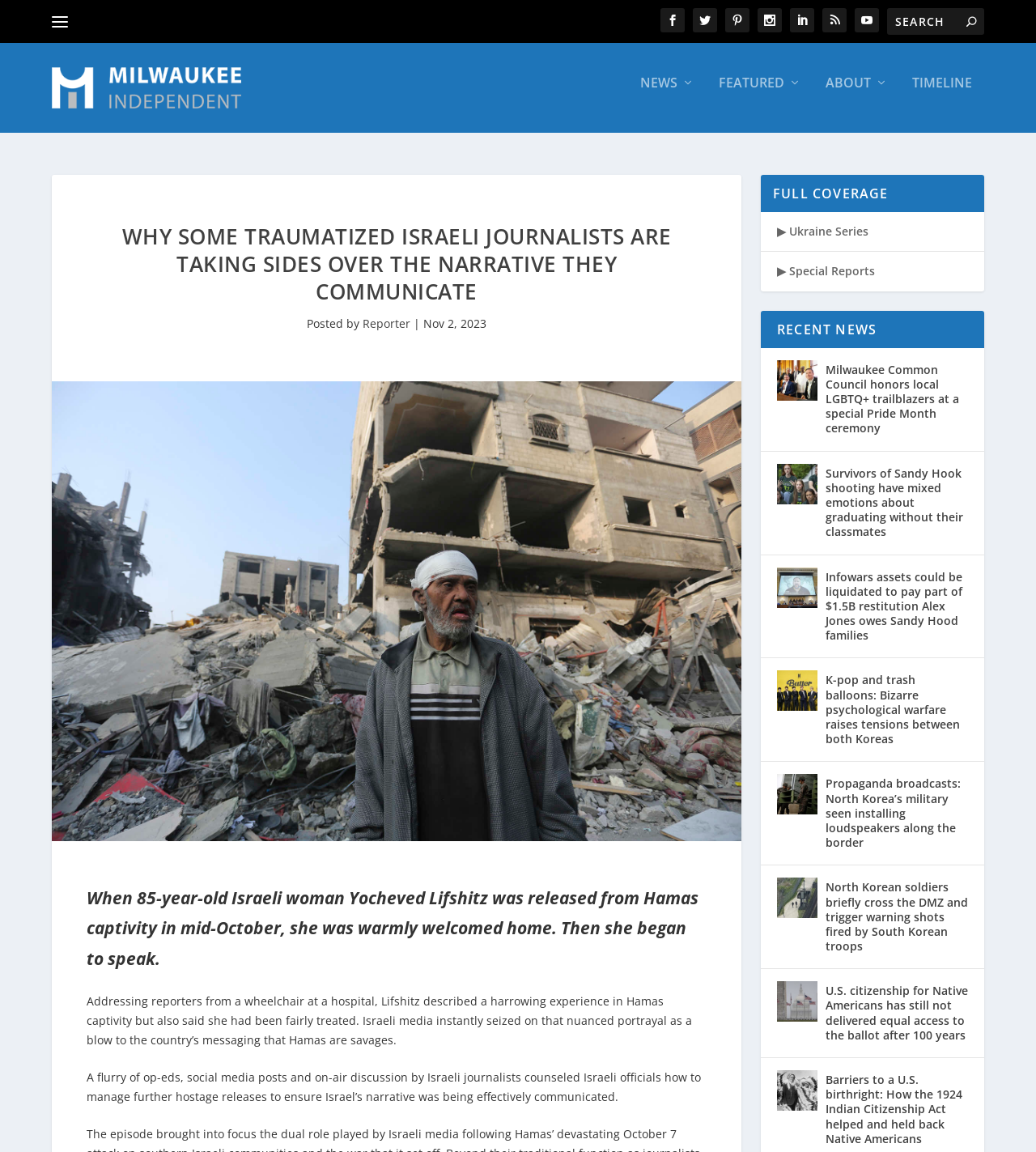How many recent news articles are listed?
Based on the screenshot, answer the question with a single word or phrase.

8